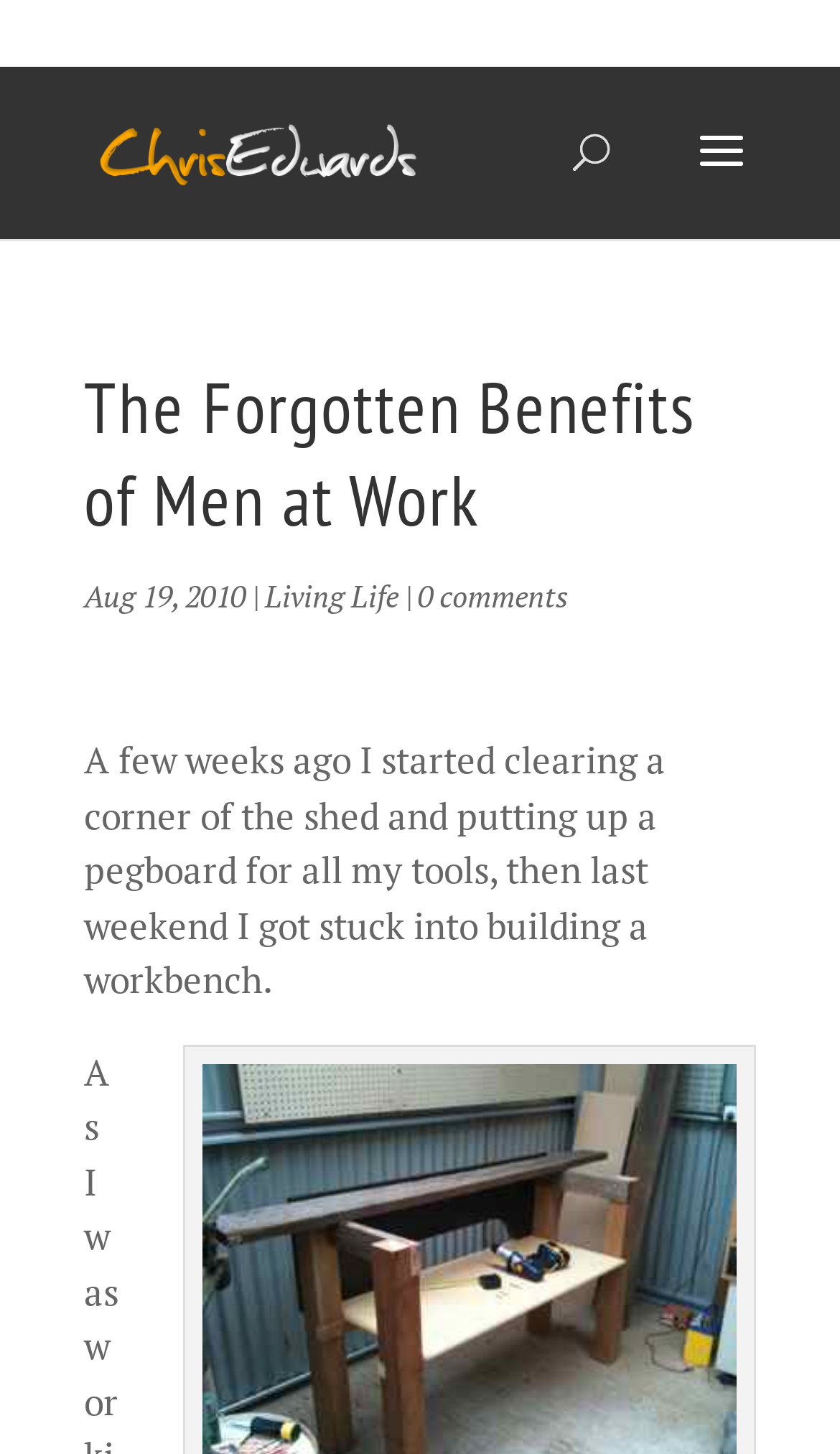Locate the bounding box of the UI element with the following description: "alt="Chris Edwards Leadership Coach"".

[0.108, 0.086, 0.508, 0.118]